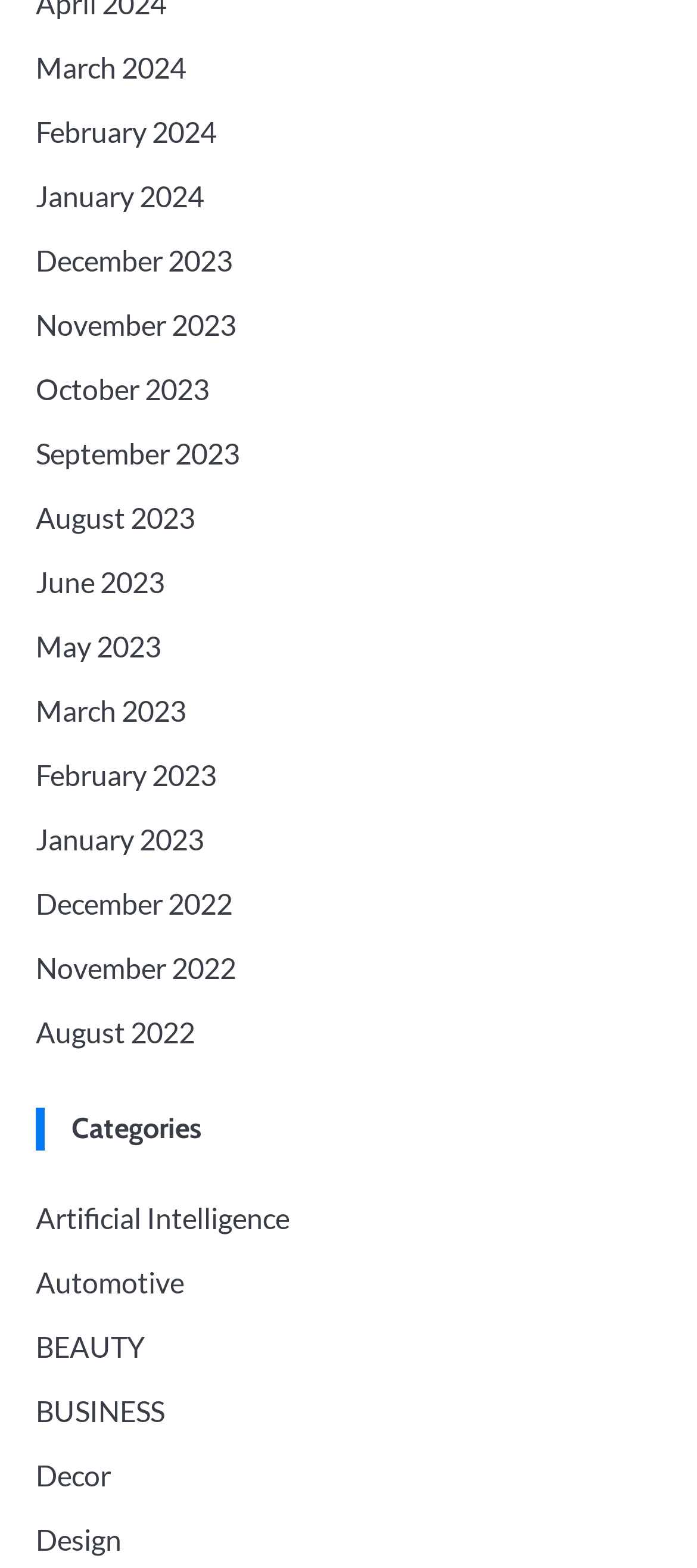Give a one-word or one-phrase response to the question: 
What is the relationship between the months and categories on the webpage?

Independent